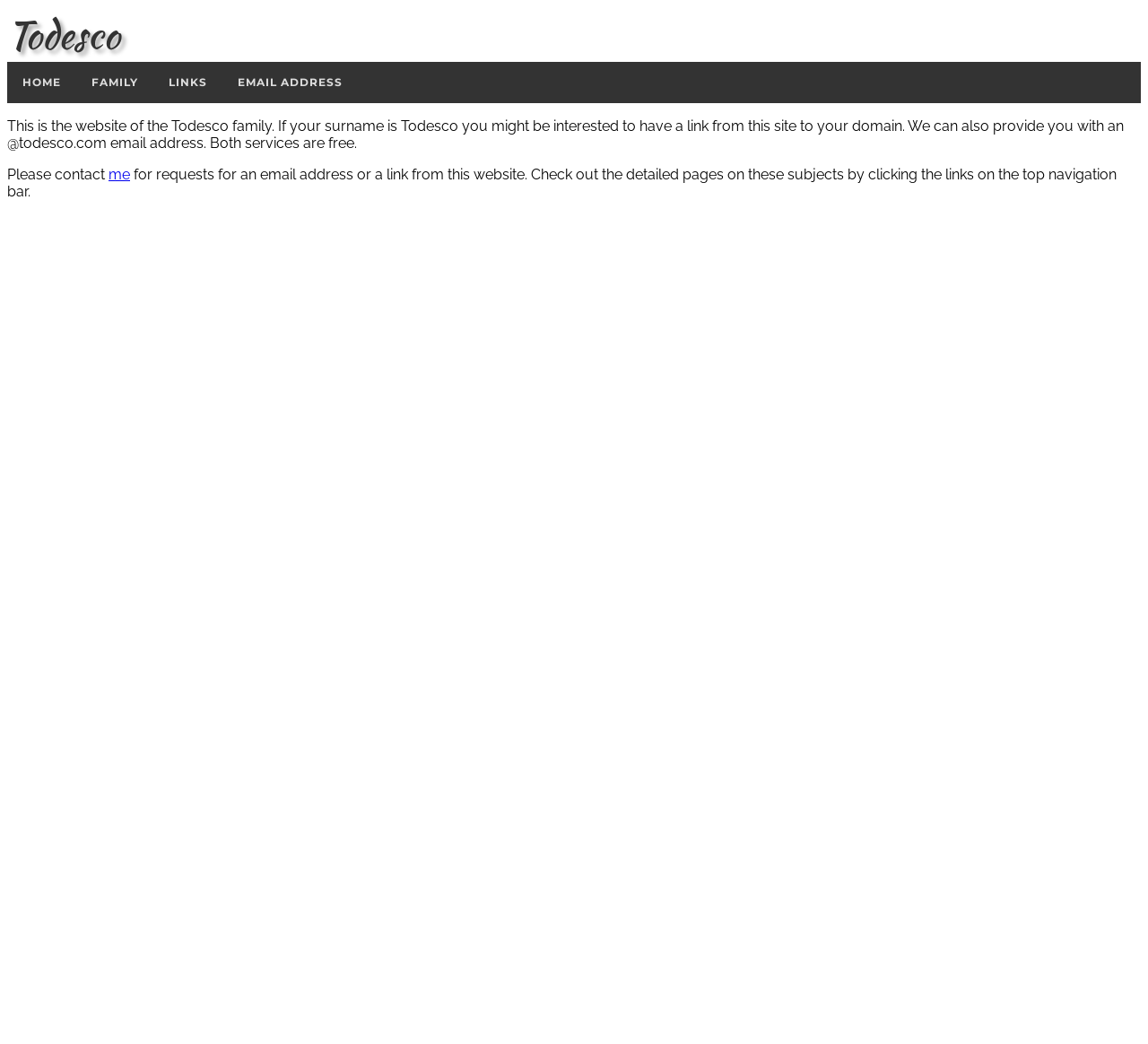What is the purpose of this website?
Based on the image, respond with a single word or phrase.

Family website